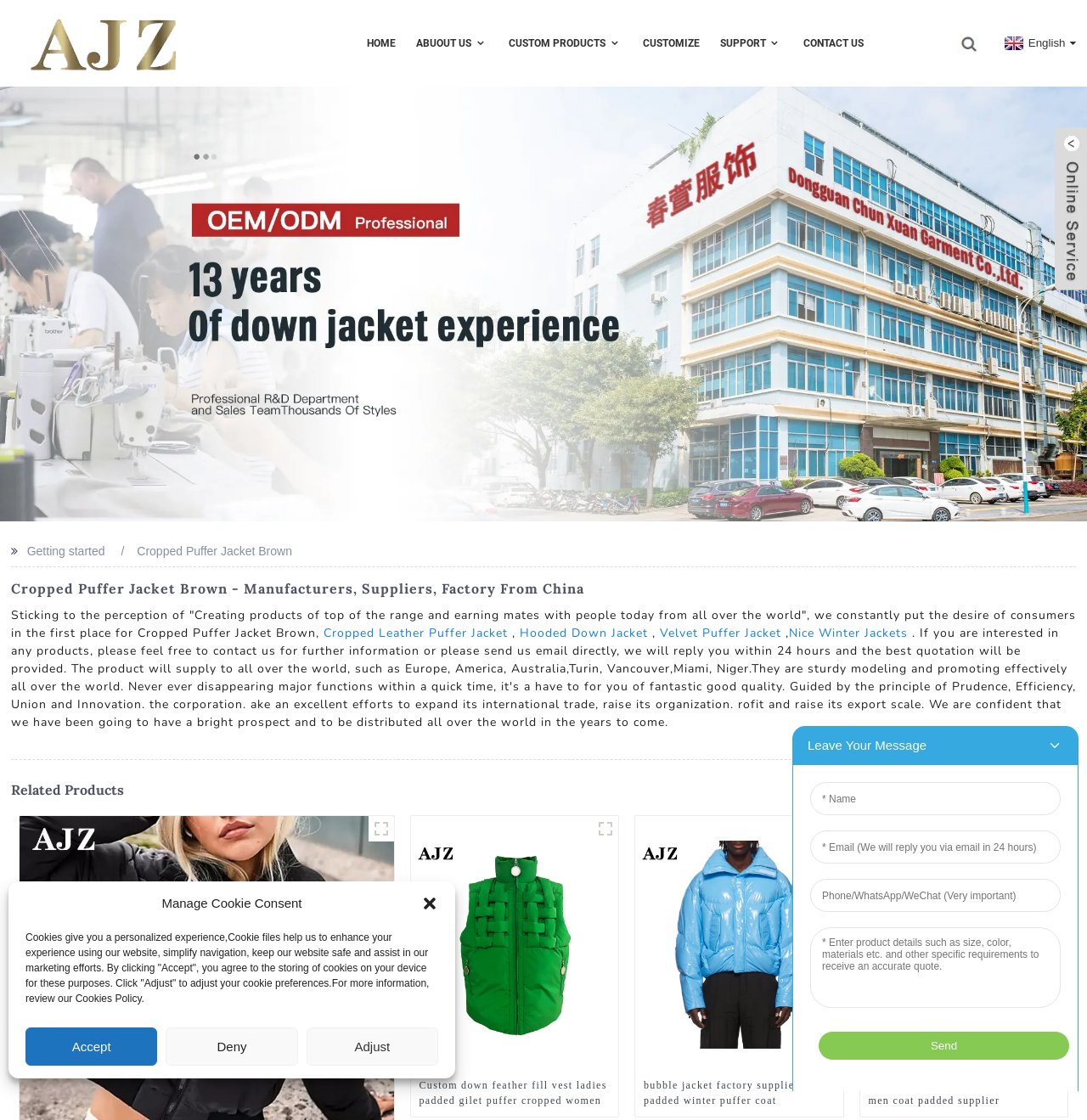Find the bounding box coordinates of the clickable area required to complete the following action: "Contact the manufacturer".

[0.739, 0.024, 0.794, 0.054]